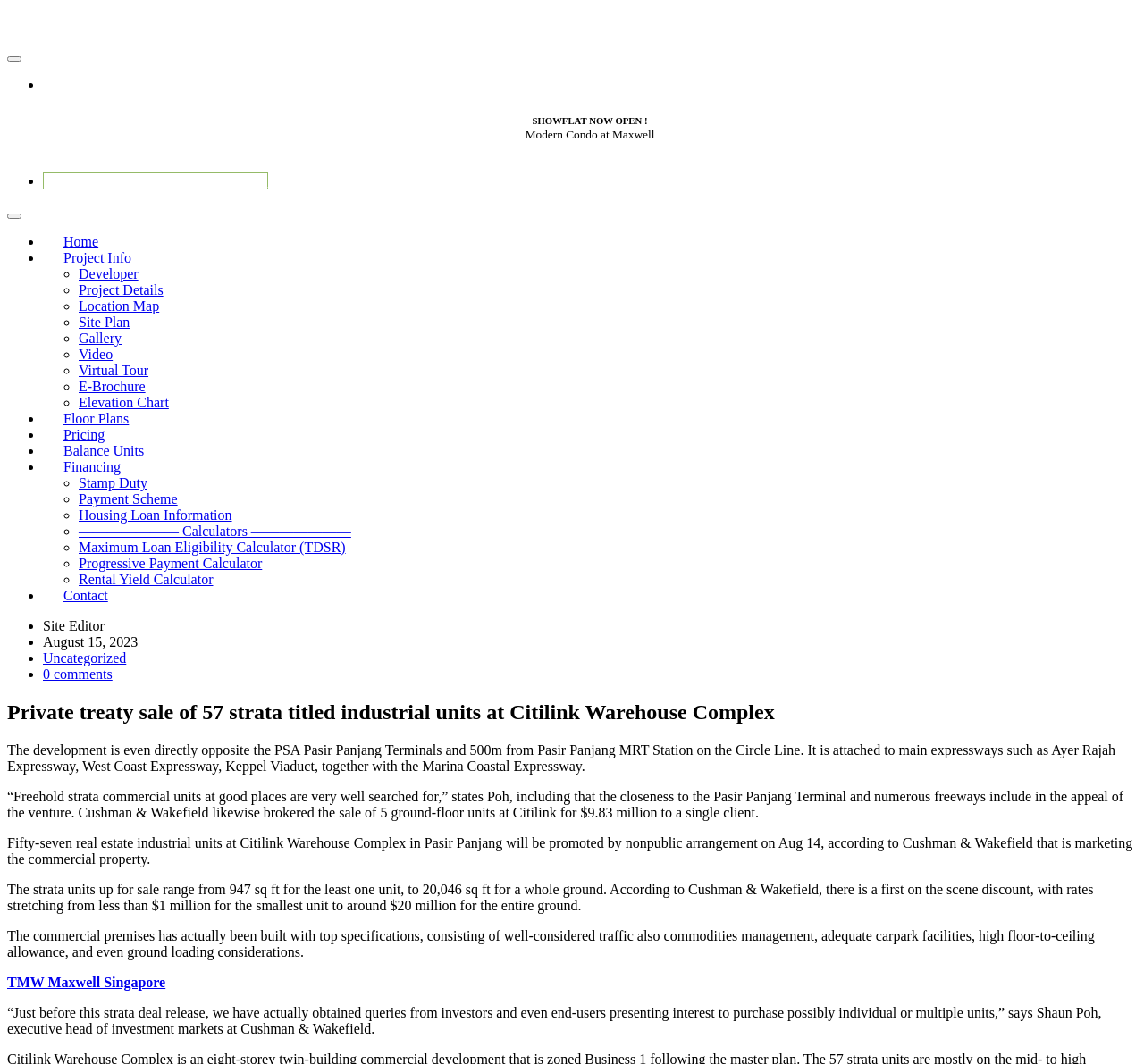Create a full and detailed caption for the entire webpage.

The webpage is about TMW Maxwell, a condominium project by Chip Eng Seng and SingHaiYi. At the top left corner, there is a logo of TMW Maxwell. Next to the logo, there is a toggle navigation button. Below the logo, there is a heading "SHOWFLAT NOW OPEN!" in a prominent font size. 

To the right of the heading, there is a text "Modern Condo at Maxwell". Below this text, there are several links and list markers arranged horizontally, including "BOOK SHOWFLAT APPOINTMENT", "Home", "Project Info", "Floor Plans", "Pricing", "Balance Units", "Financing", and "Contact". Each link has a list marker preceding it.

The "Project Info" link has a dropdown menu with several options, including "Developer", "Project Details", "Location Map", "Site Plan", "Gallery", "Video", "Virtual Tour", "E-Brochure", and "Elevation Chart". Similarly, the "Financing" link has a dropdown menu with options like "Stamp Duty", "Payment Scheme", "Housing Loan Information", and several calculators.

Below these links, there is a section with several paragraphs of text describing the project, including its location, features, and sale details. The text is arranged in a single column and spans most of the webpage. There are five paragraphs in total, with the last paragraph mentioning the sale of 57 strata-titled industrial units at Citilink Warehouse Complex.

At the bottom of the webpage, there are several more links and list markers, including "Uncategorized" and "0 comments". There is also a text "Site Editor" and a date "August 15, 2023". Finally, there is a link "TMW Maxwell Singapore" at the very bottom of the webpage.